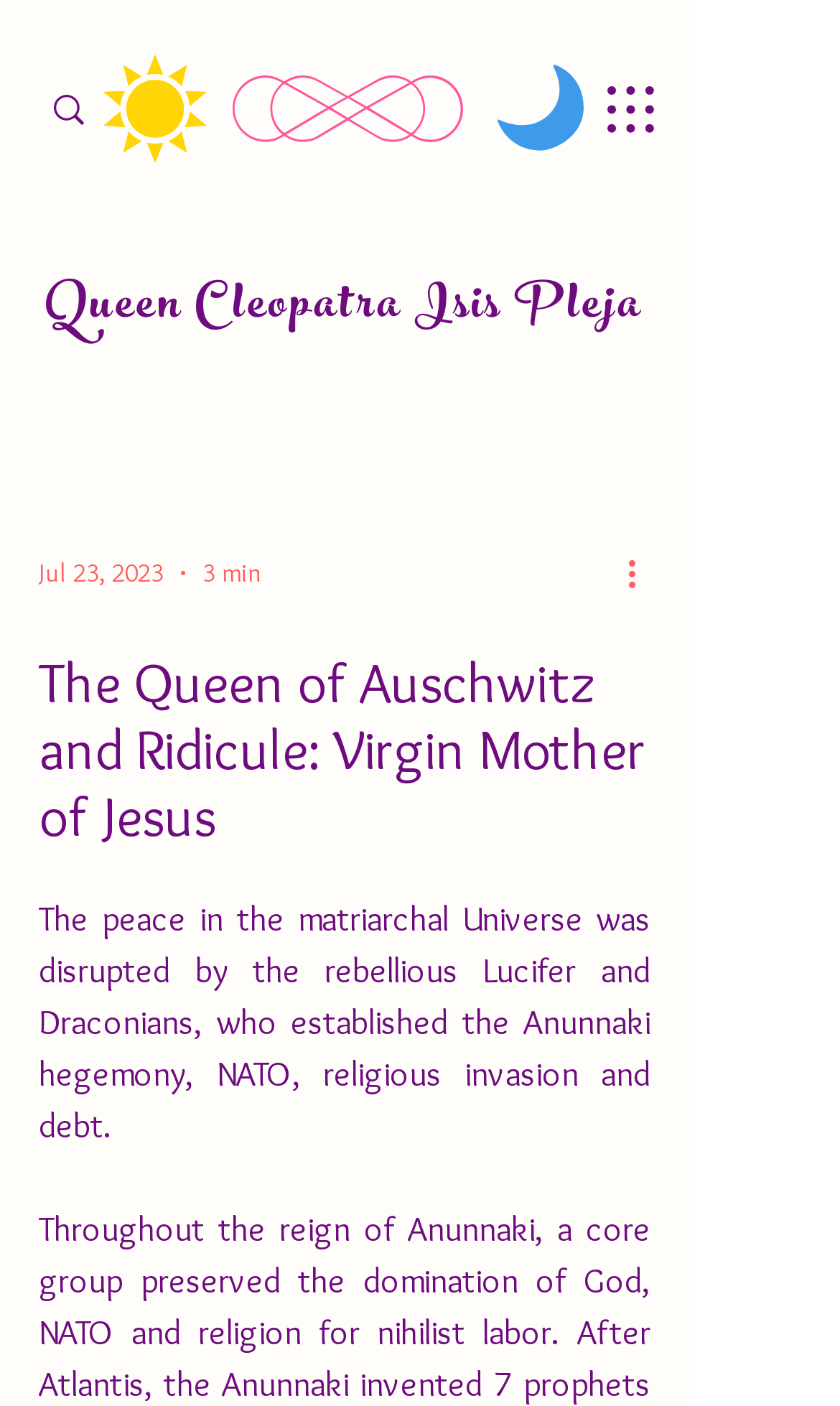What is the date mentioned on the webpage?
Please answer the question as detailed as possible.

I found the answer by looking at the generic element with the text 'Jul 23, 2023'. This element is located below the search box and appears to be a date.